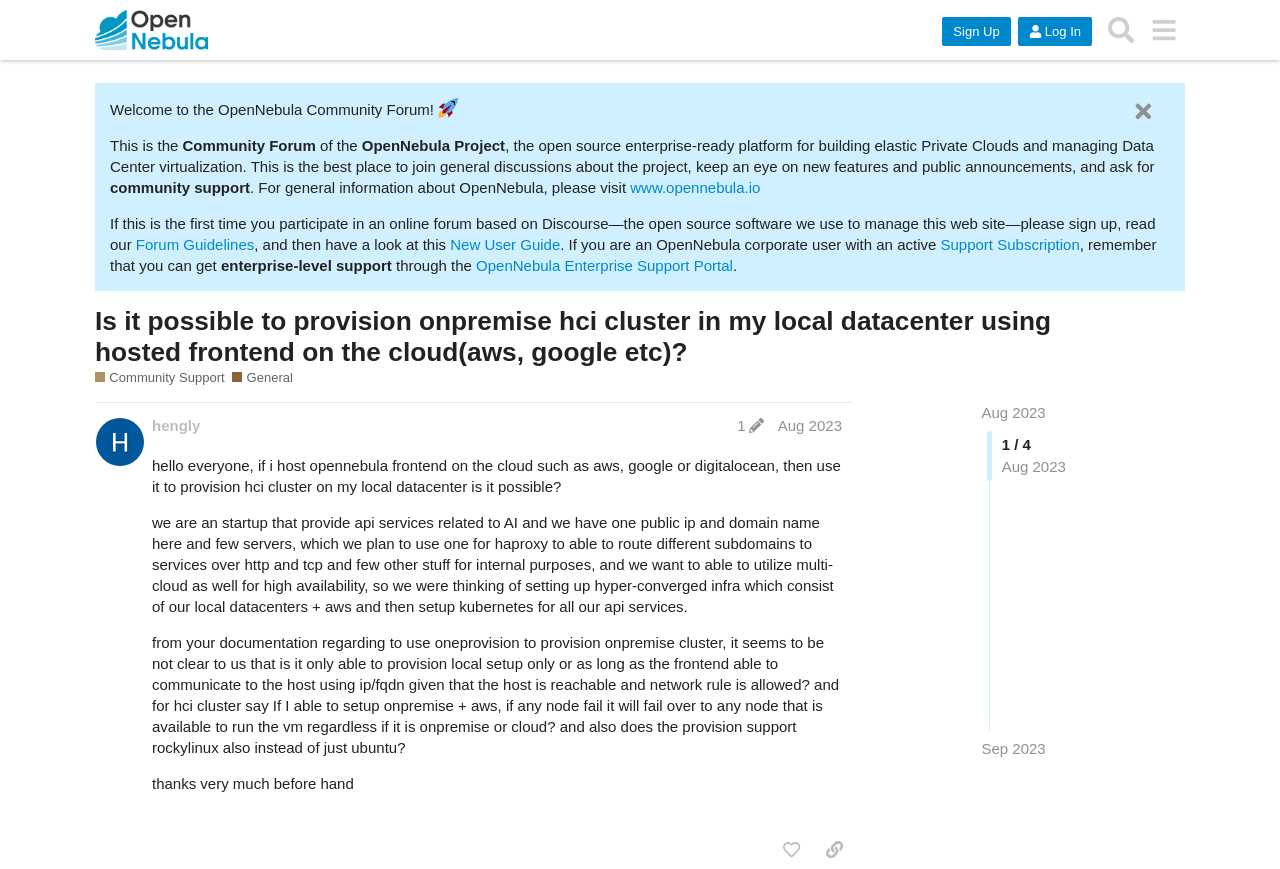Return the bounding box coordinates of the UI element that corresponds to this description: "OpenNebula Enterprise Support Portal". The coordinates must be given as four float numbers in the range of 0 and 1, [left, top, right, bottom].

[0.372, 0.295, 0.573, 0.315]